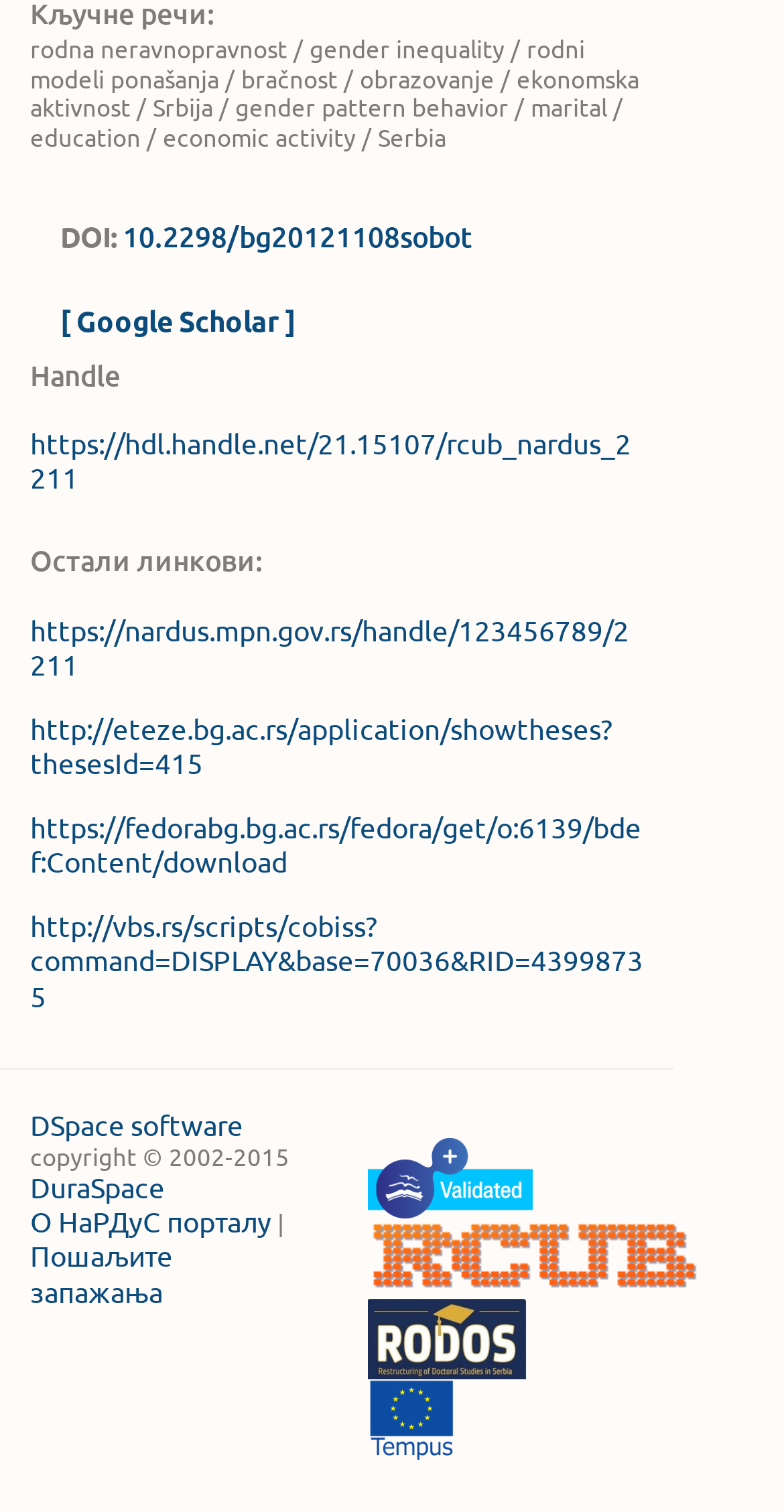Given the description of a UI element: "Home", identify the bounding box coordinates of the matching element in the webpage screenshot.

None